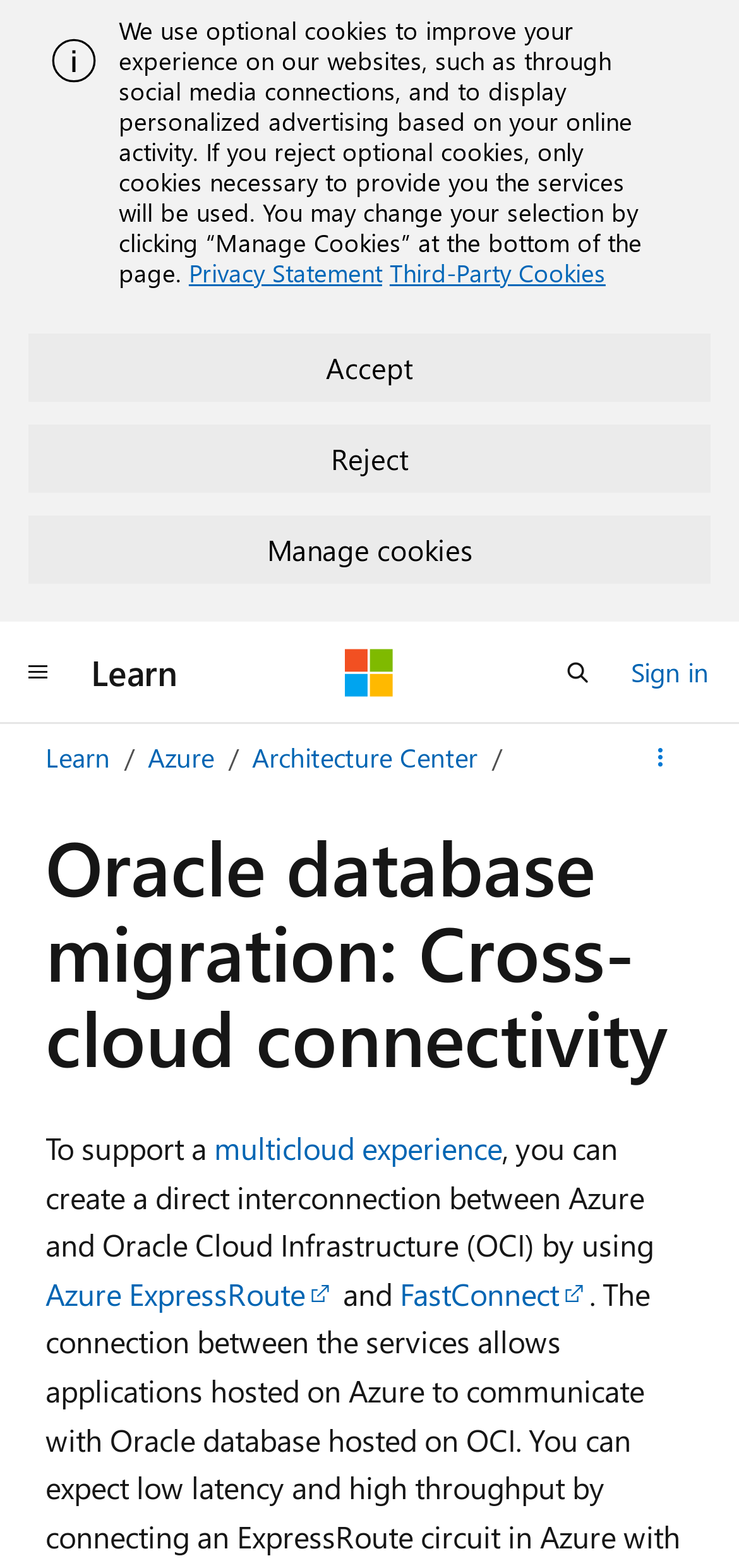What is the benefit of a multicloud experience?
Please provide a comprehensive answer based on the contents of the image.

The webpage mentions that a multicloud experience is supported by creating a direct interconnection between Azure and Oracle Cloud Infrastructure, which implies that the benefit of a multicloud experience is to have support for multiple cloud platforms.